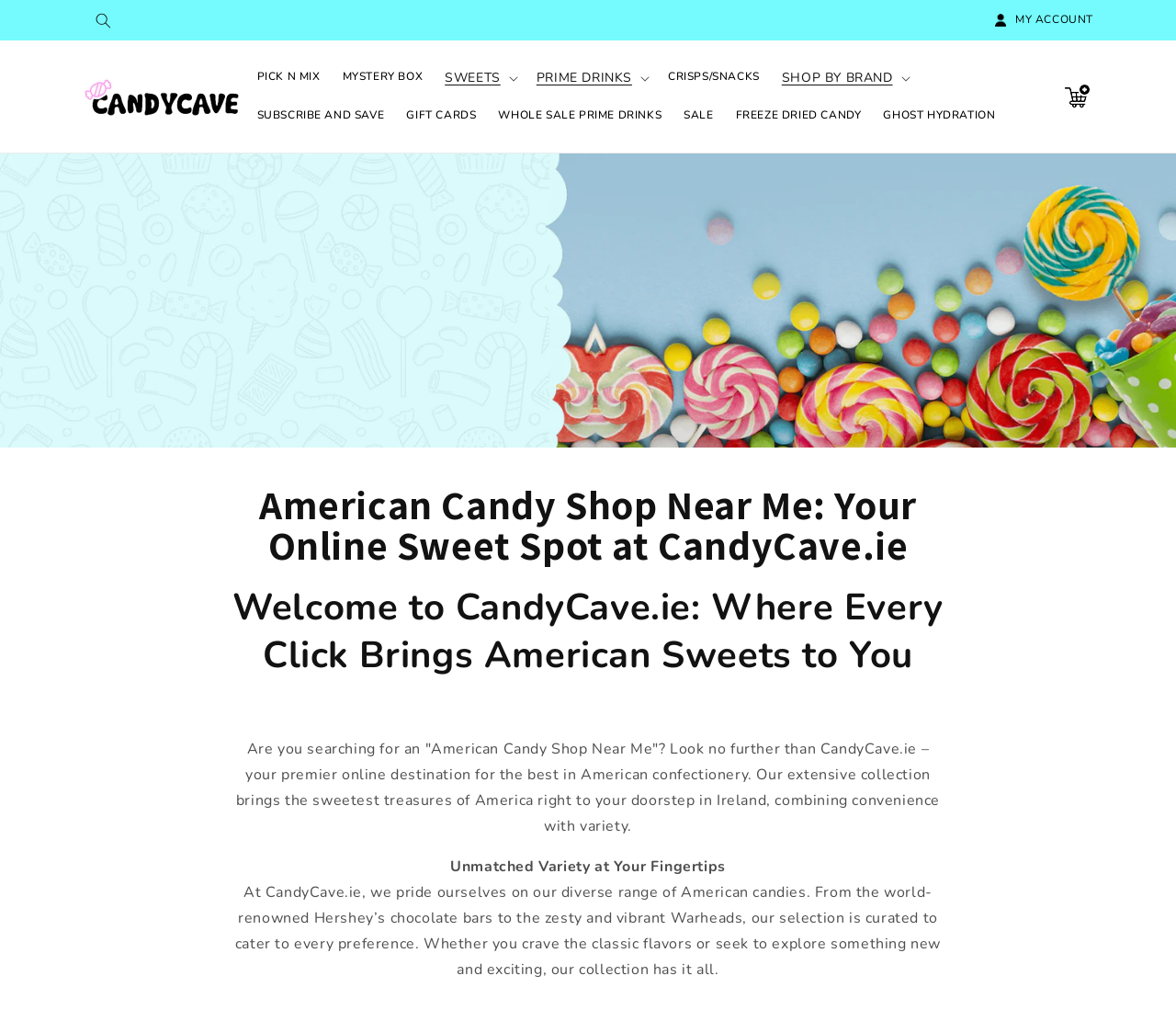Could you highlight the region that needs to be clicked to execute the instruction: "Browse PICK N MIX"?

[0.209, 0.058, 0.282, 0.093]